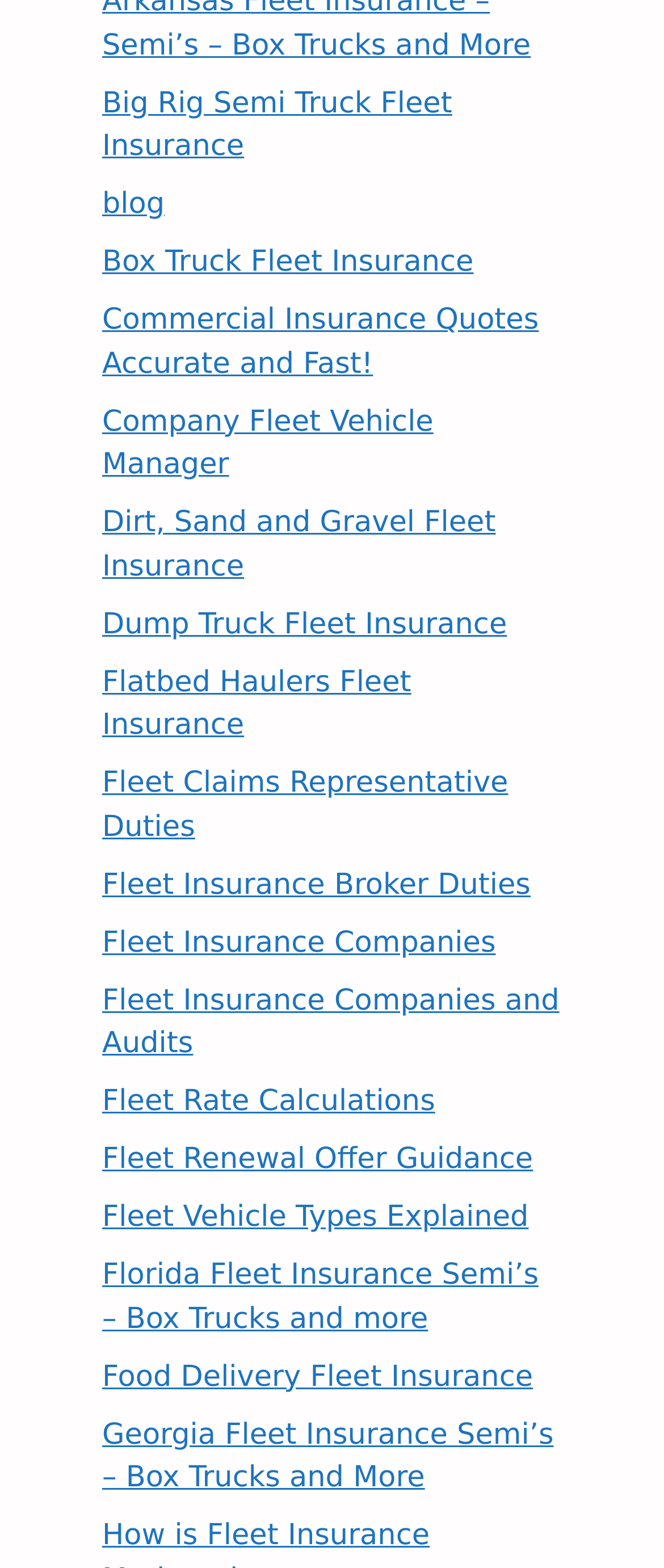Can you pinpoint the bounding box coordinates for the clickable element required for this instruction: "Get Commercial Insurance Quotes"? The coordinates should be four float numbers between 0 and 1, i.e., [left, top, right, bottom].

[0.154, 0.194, 0.811, 0.243]